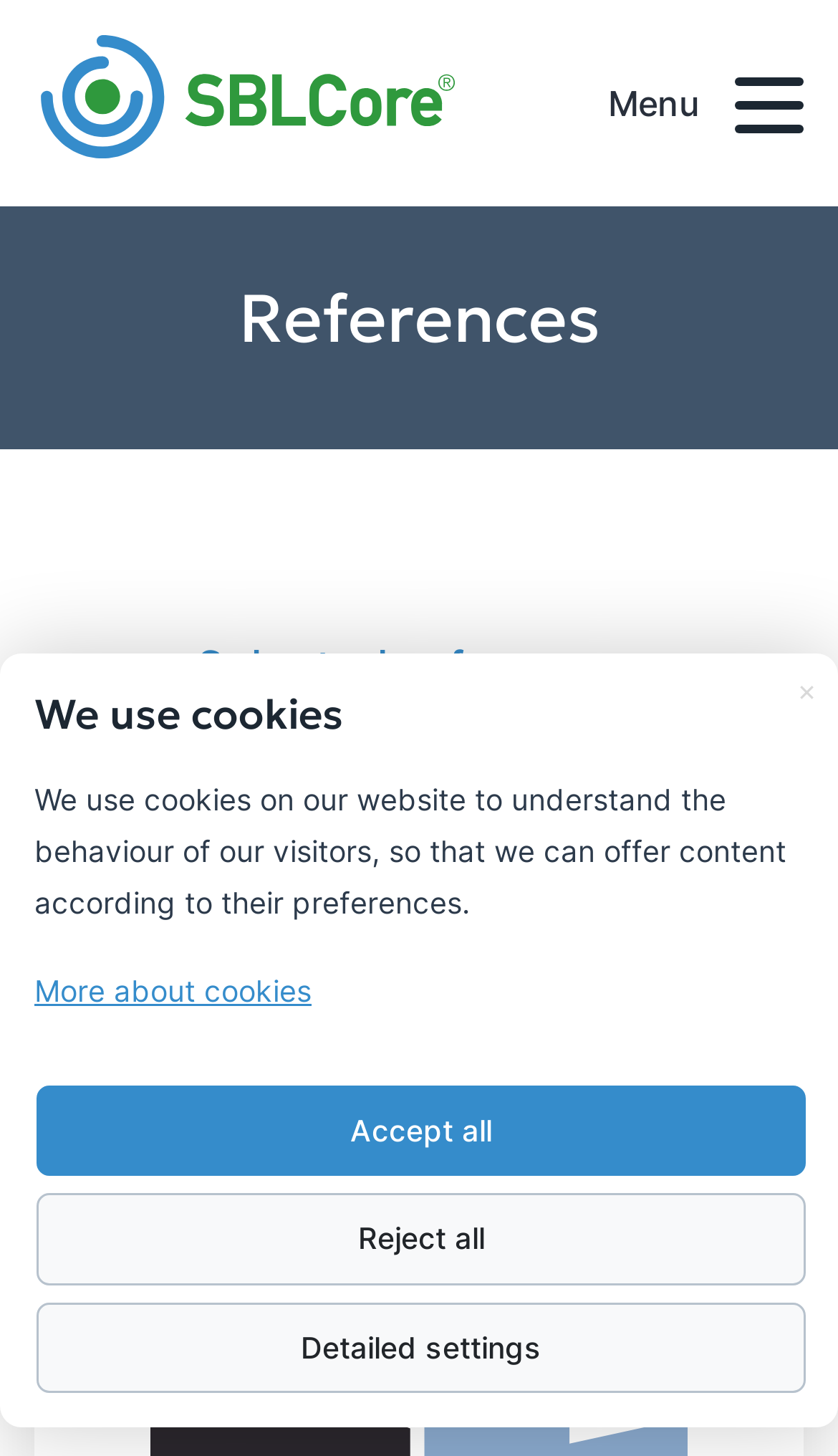Provide the bounding box for the UI element matching this description: "×".

[0.951, 0.456, 0.974, 0.491]